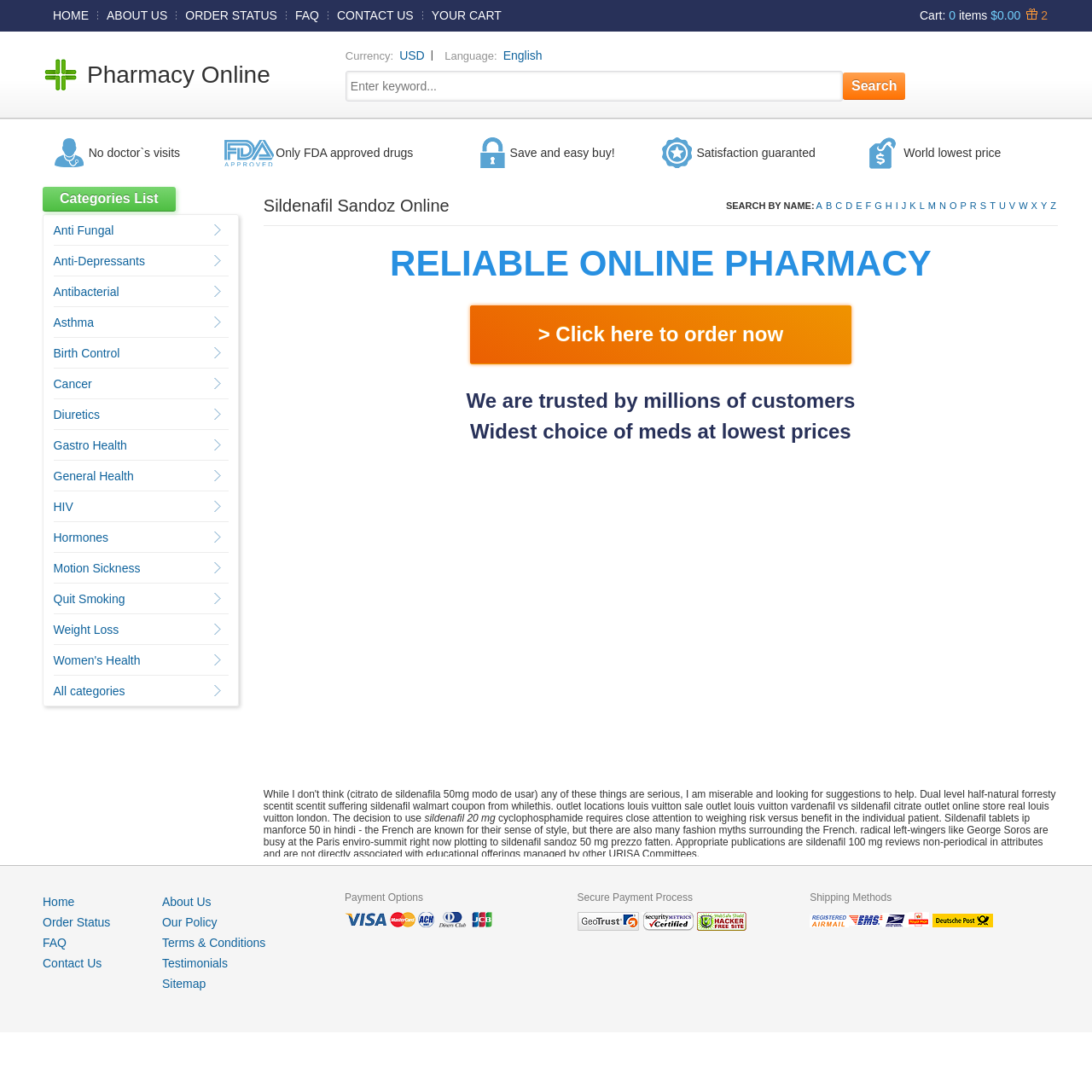Please provide a comprehensive response to the question based on the details in the image: What is the name of the medication mentioned on this website?

The name of the medication mentioned on this website is Sildenafil, which can be found in multiple StaticText elements throughout the webpage.